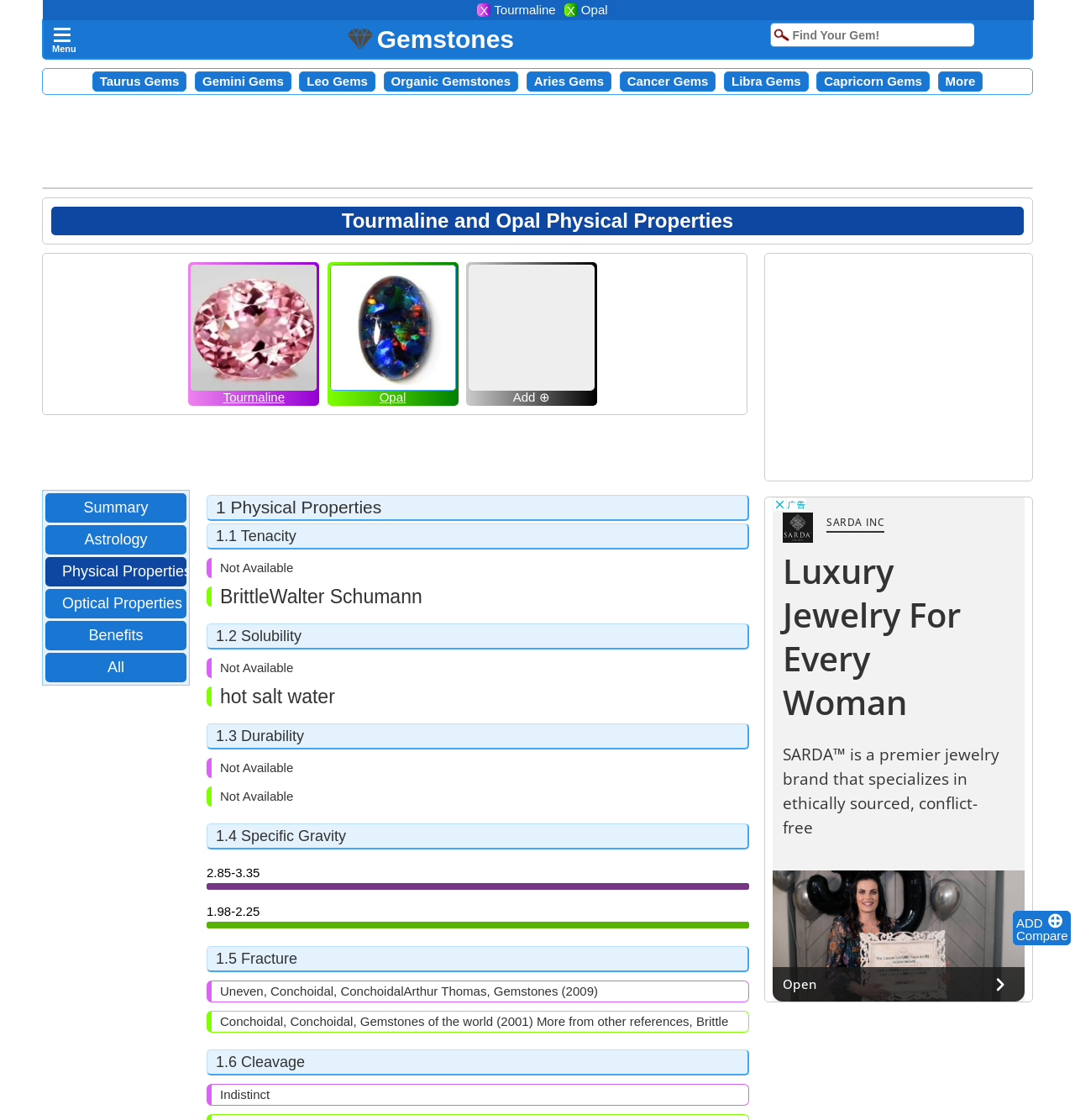Please identify the bounding box coordinates of the element I need to click to follow this instruction: "View the physical properties of Opal".

[0.353, 0.344, 0.378, 0.361]